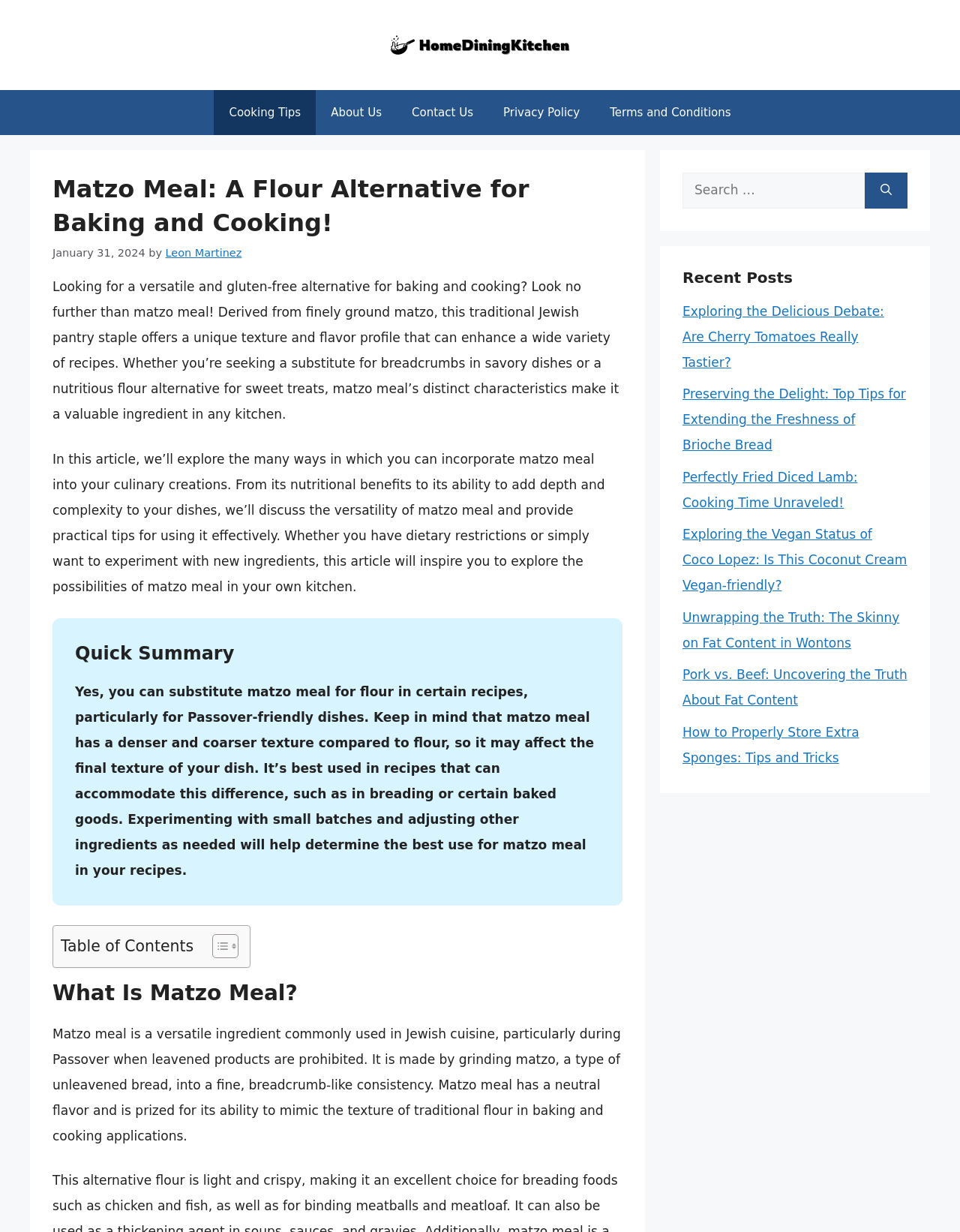What is the purpose of the 'Table of Contents' section?
Using the information presented in the image, please offer a detailed response to the question.

The 'Table of Contents' section is likely intended to help readers navigate the article and quickly find specific sections or topics of interest. It provides a summary of the article's content and allows readers to jump to specific parts of the article.